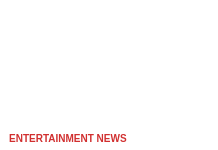What is the profession of John Krasinski?
Using the visual information, respond with a single word or phrase.

Filmmaker